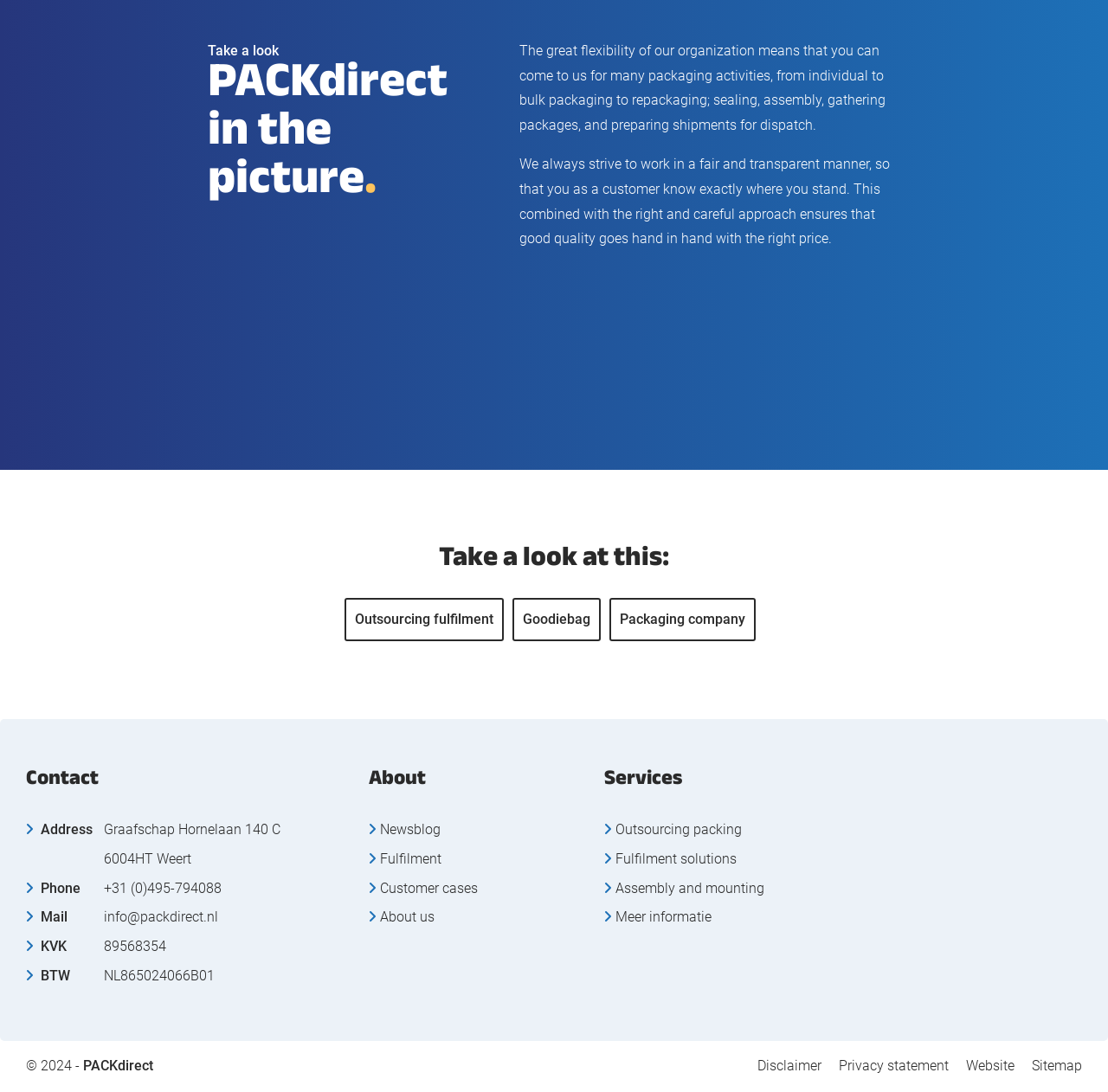Determine the bounding box for the described HTML element: "About us". Ensure the coordinates are four float numbers between 0 and 1 in the format [left, top, right, bottom].

[0.343, 0.832, 0.392, 0.847]